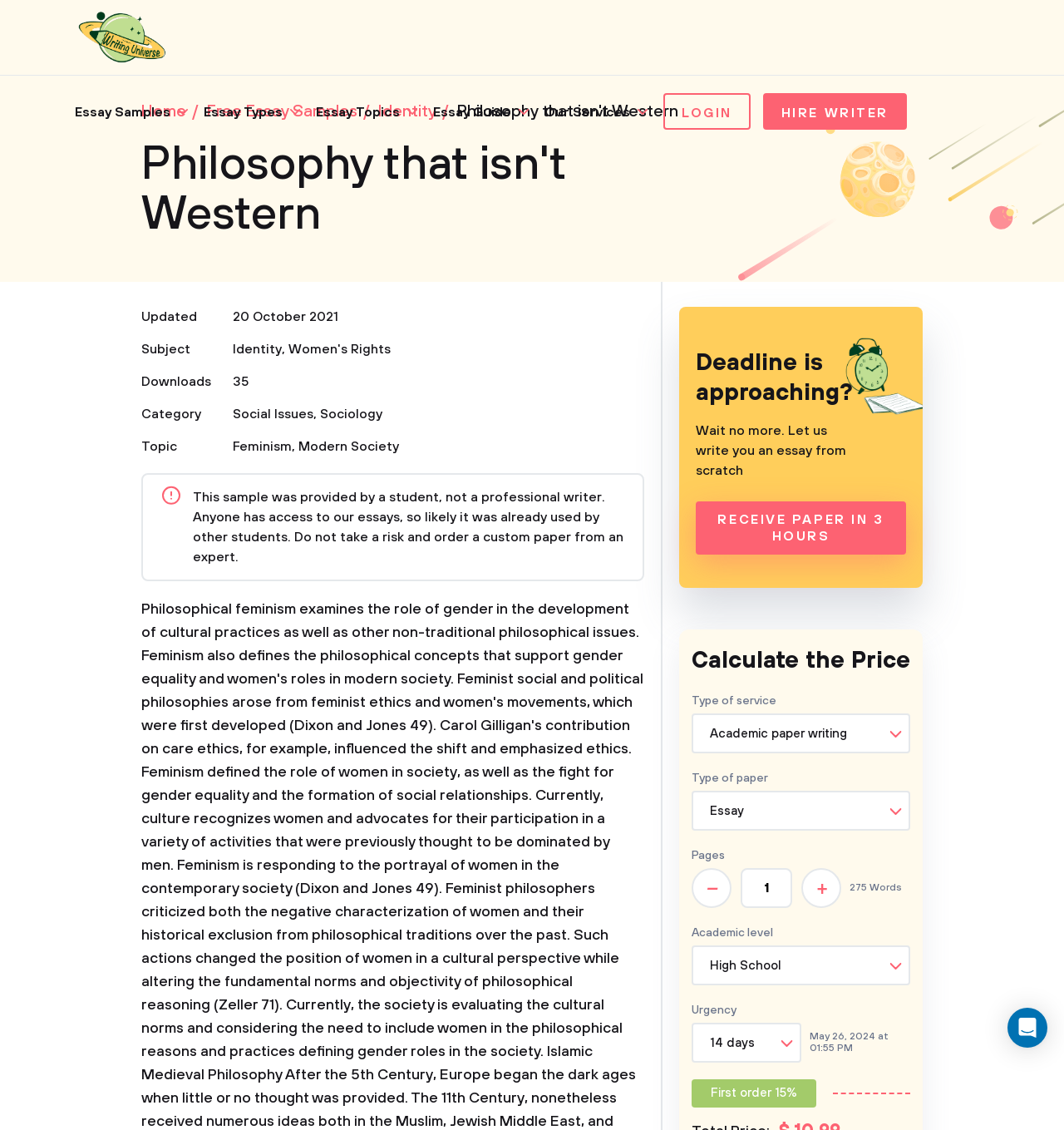Using the provided element description, identify the bounding box coordinates as (top-left x, top-left y, bottom-right x, bottom-right y). Ensure all values are between 0 and 1. Description: parent_node: Our Services

[0.596, 0.066, 0.612, 0.132]